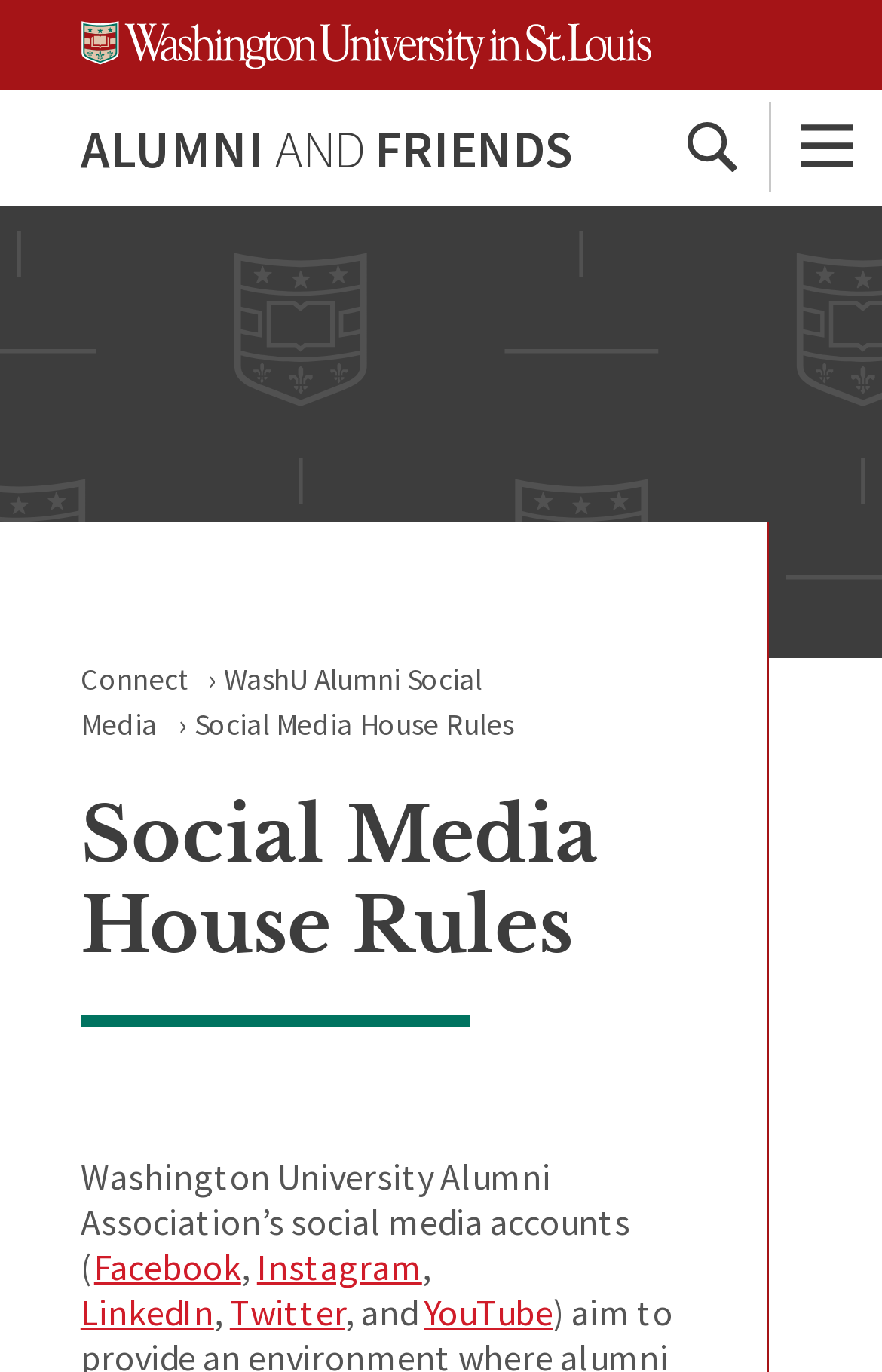Identify the bounding box coordinates of the clickable region necessary to fulfill the following instruction: "Visit the WashU Alumni Social Media page". The bounding box coordinates should be four float numbers between 0 and 1, i.e., [left, top, right, bottom].

[0.091, 0.481, 0.546, 0.543]